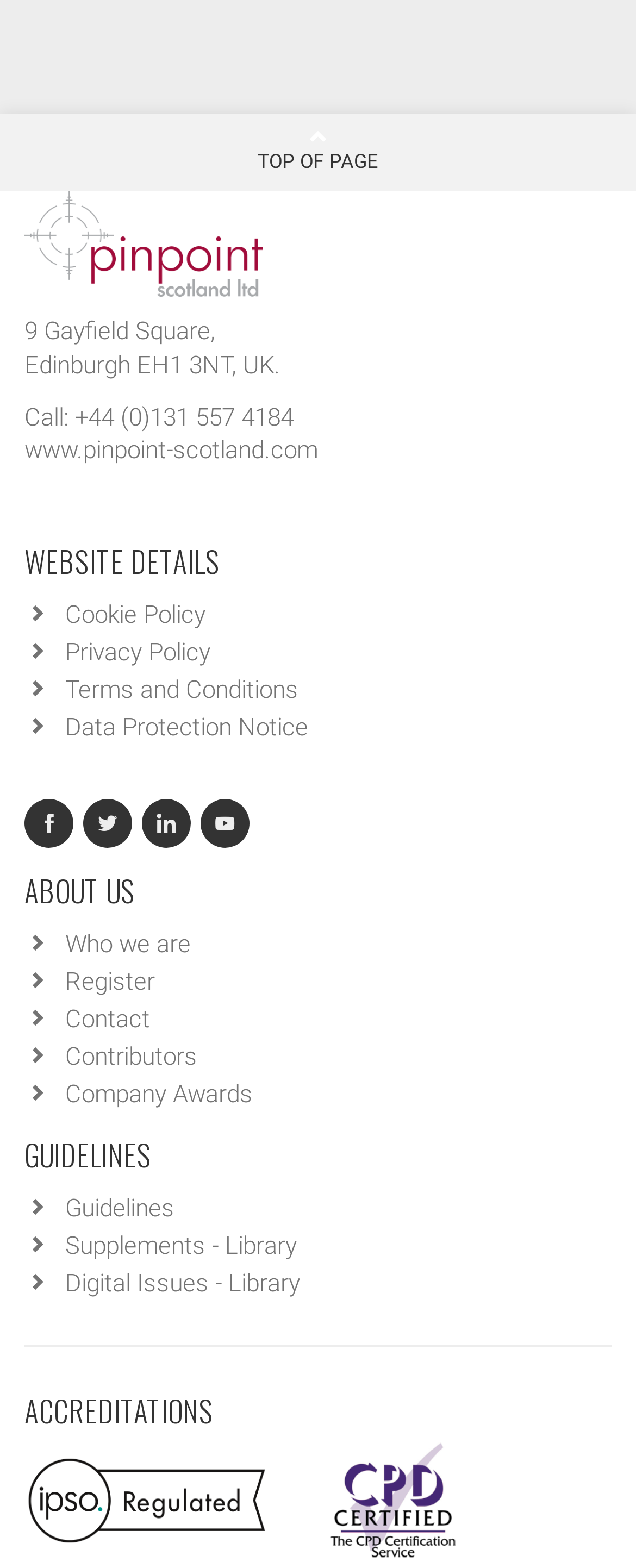Specify the bounding box coordinates of the area that needs to be clicked to achieve the following instruction: "Visit the website www.pinpoint-scotland.com".

[0.038, 0.278, 0.5, 0.297]